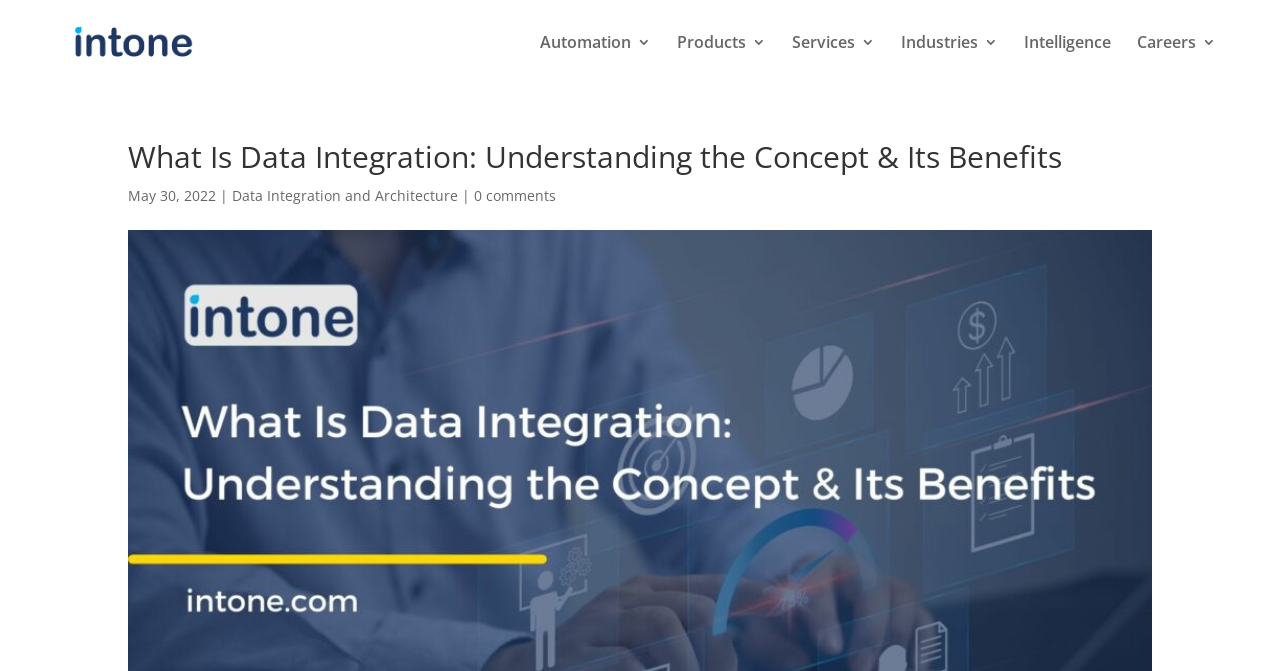What is the date of the article?
Look at the image and provide a detailed response to the question.

I found a StaticText element with the text 'May 30, 2022' which is likely the date of the article.